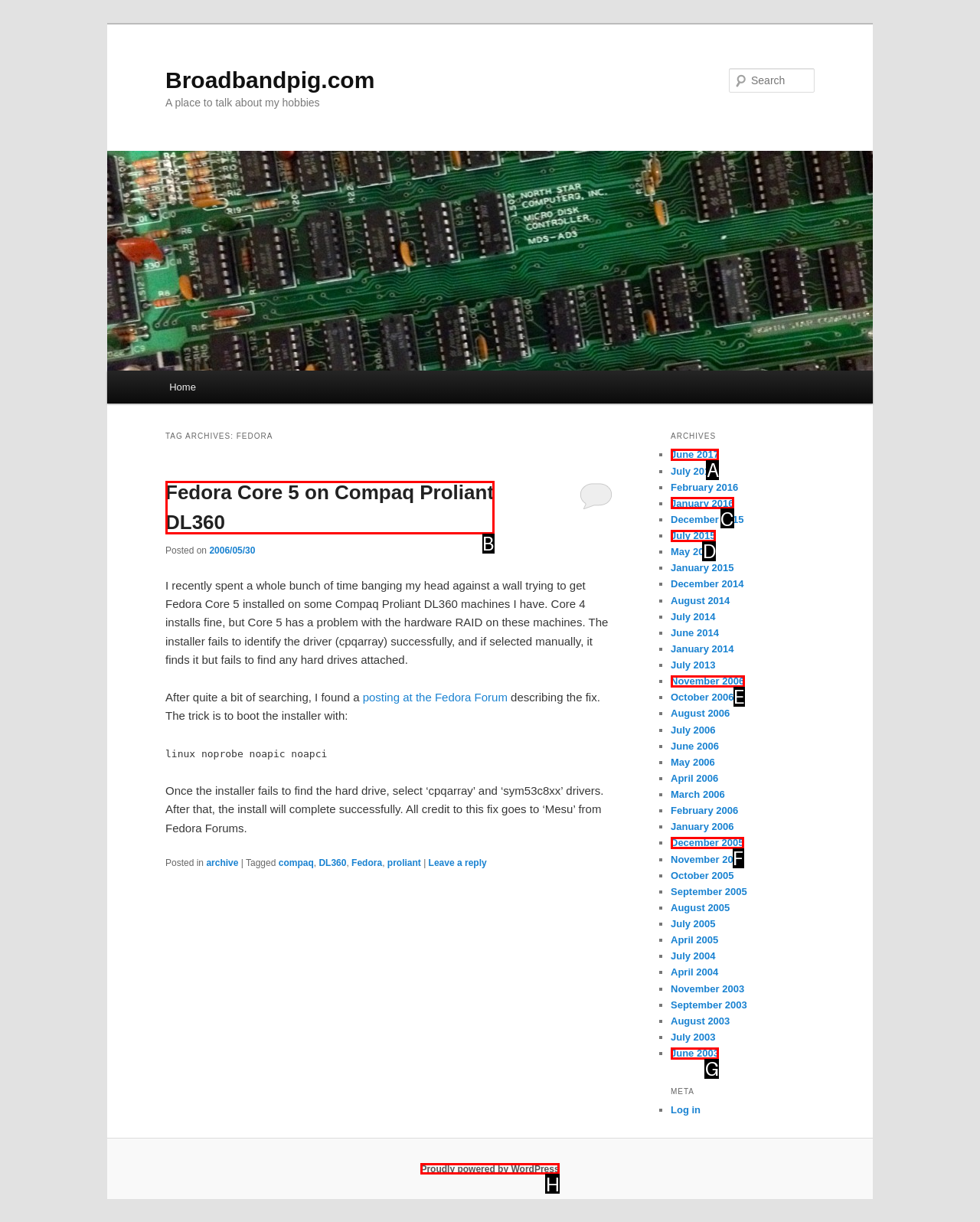Based on the given description: Dreams Interpretation, determine which HTML element is the best match. Respond with the letter of the chosen option.

None